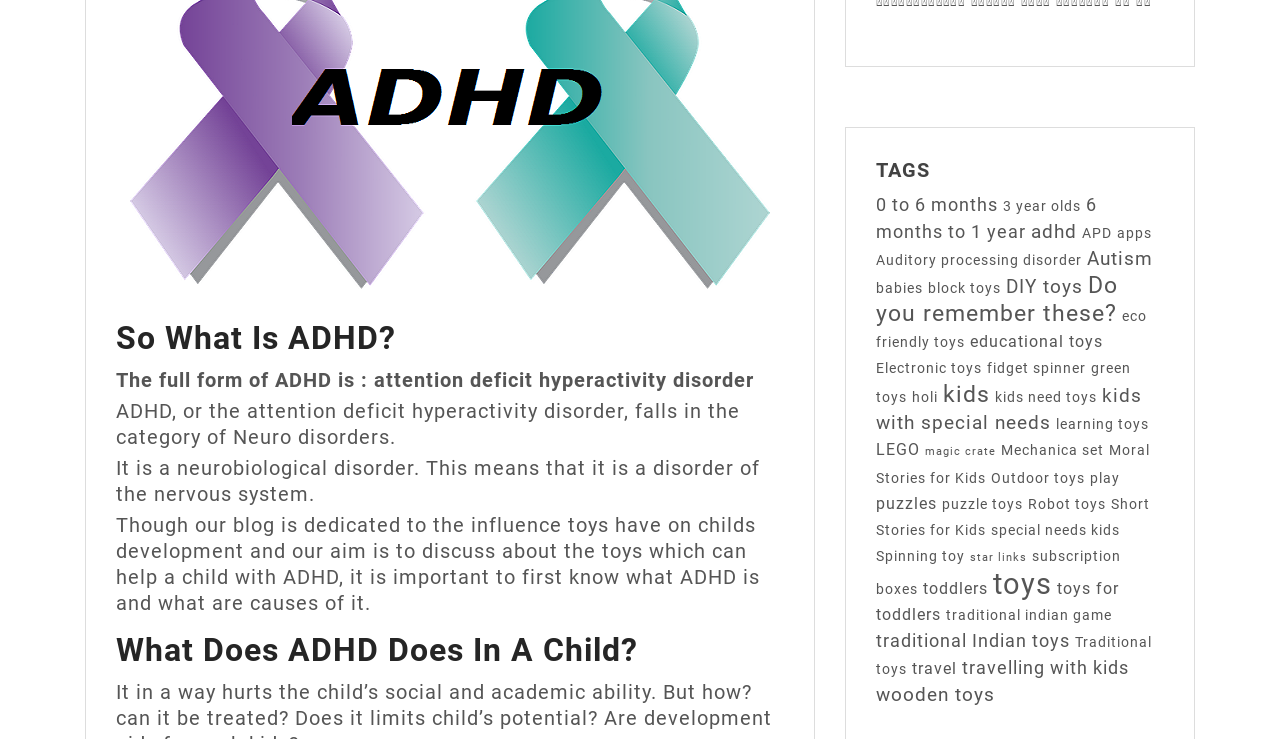How many items are related to 'kids with special needs'?
Based on the visual information, provide a detailed and comprehensive answer.

The webpage has a link 'kids with special needs (5 items)' which indicates that there are 5 items related to 'kids with special needs'.